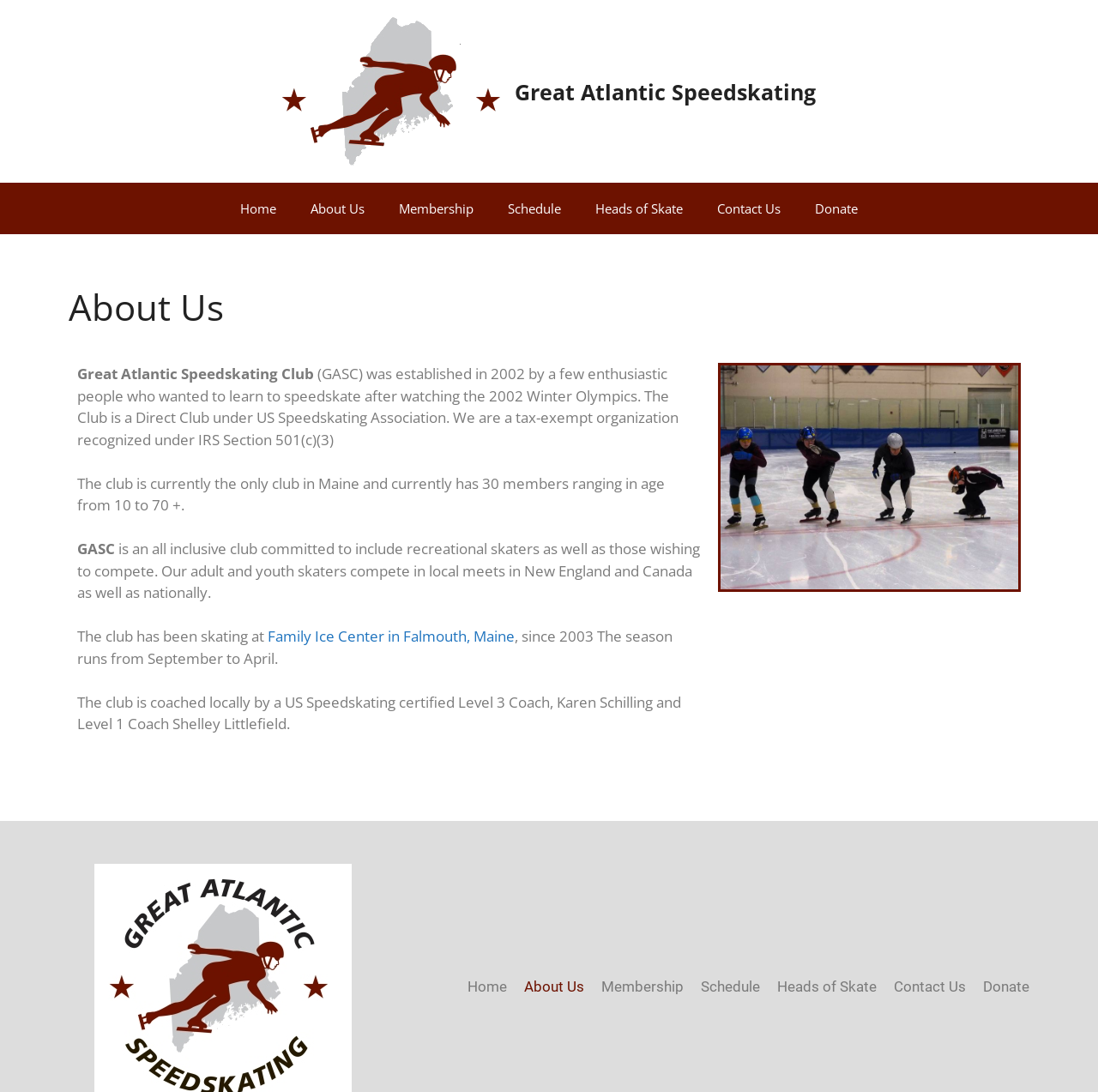Please identify the bounding box coordinates of the clickable area that will fulfill the following instruction: "Click the 'Membership' link". The coordinates should be in the format of four float numbers between 0 and 1, i.e., [left, top, right, bottom].

[0.348, 0.167, 0.447, 0.214]